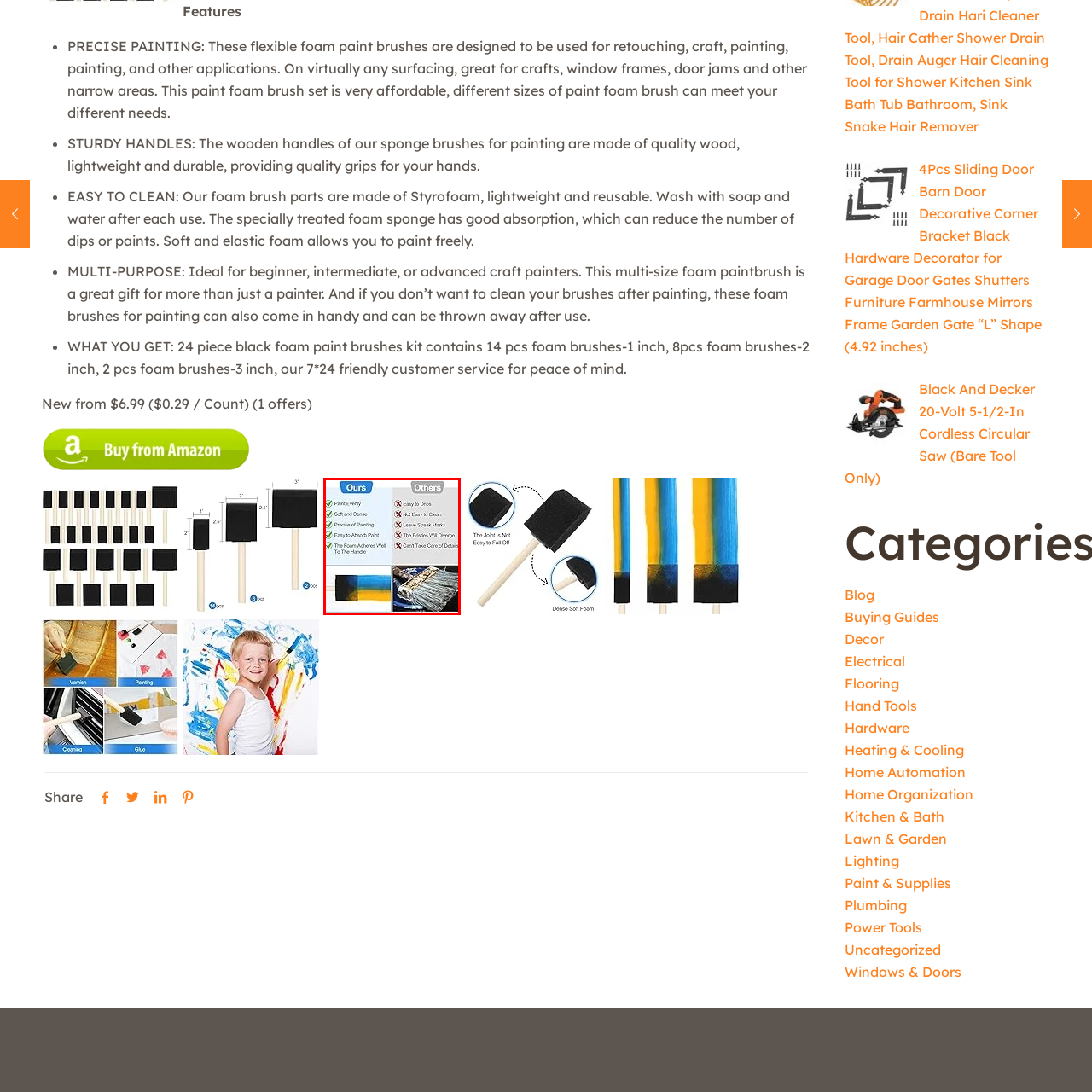Examine the image inside the red outline, What are the drawbacks of traditional brushes?
 Answer with a single word or phrase.

Difficulty in cleaning, dripping, streak marks, divergent bristles, inability to handle details